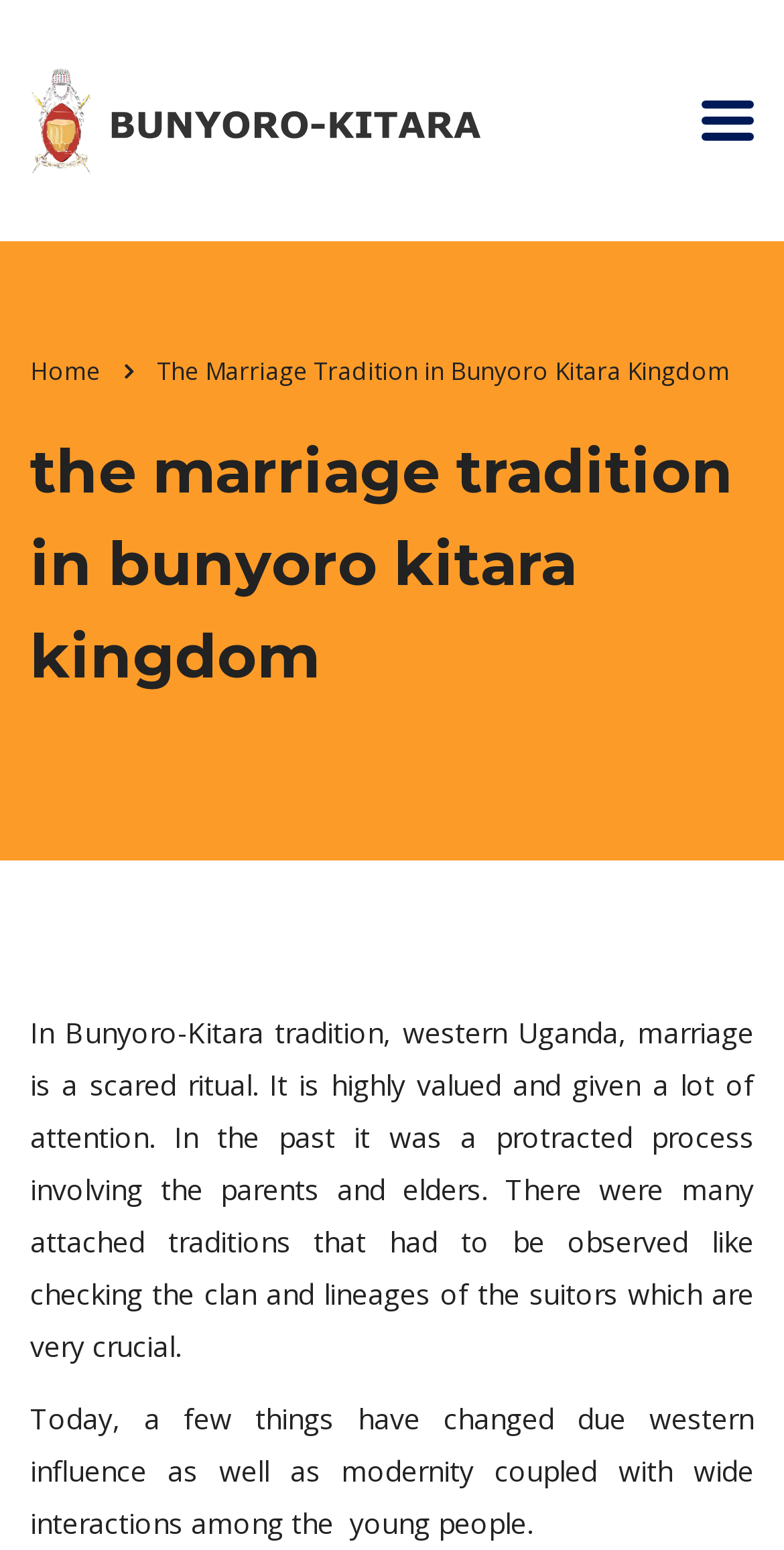Describe every aspect of the webpage comprehensively.

The webpage is about the marriage tradition in Bunyoro Kitara Kingdom, a region in western Uganda. At the top left of the page, there is a link to the official website of Bunyoro-Kitara Kingdom, accompanied by an image with the same name. 

Below the link, there is a button with no text, located at the top right corner of the page. Next to the link, there is another link to the "Home" page. 

The main content of the page starts with a heading that reads "The Marriage Tradition in Bunyoro Kitara Kingdom". Below the heading, there is a paragraph of text that explains the significance of marriage in Bunyoro-Kitara tradition, describing it as a sacred ritual that involves the parents and elders. The text also mentions the importance of checking the clan and lineages of the suitors.

Following this paragraph, there is another paragraph that discusses how modernity and western influence have changed some aspects of the marriage tradition among the young people.